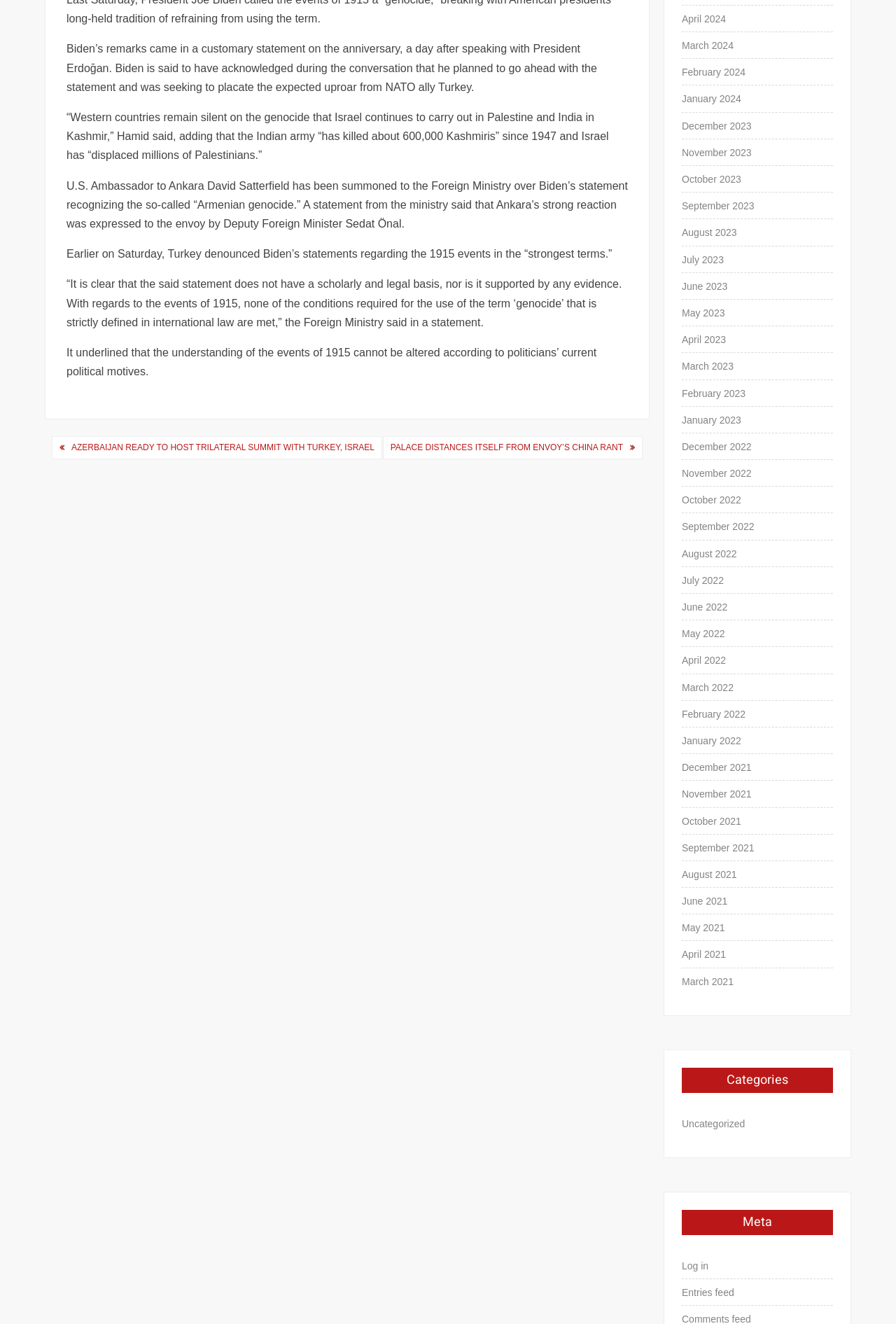Answer the following query with a single word or phrase:
What is the purpose of the links at the bottom of the page?

Archive navigation